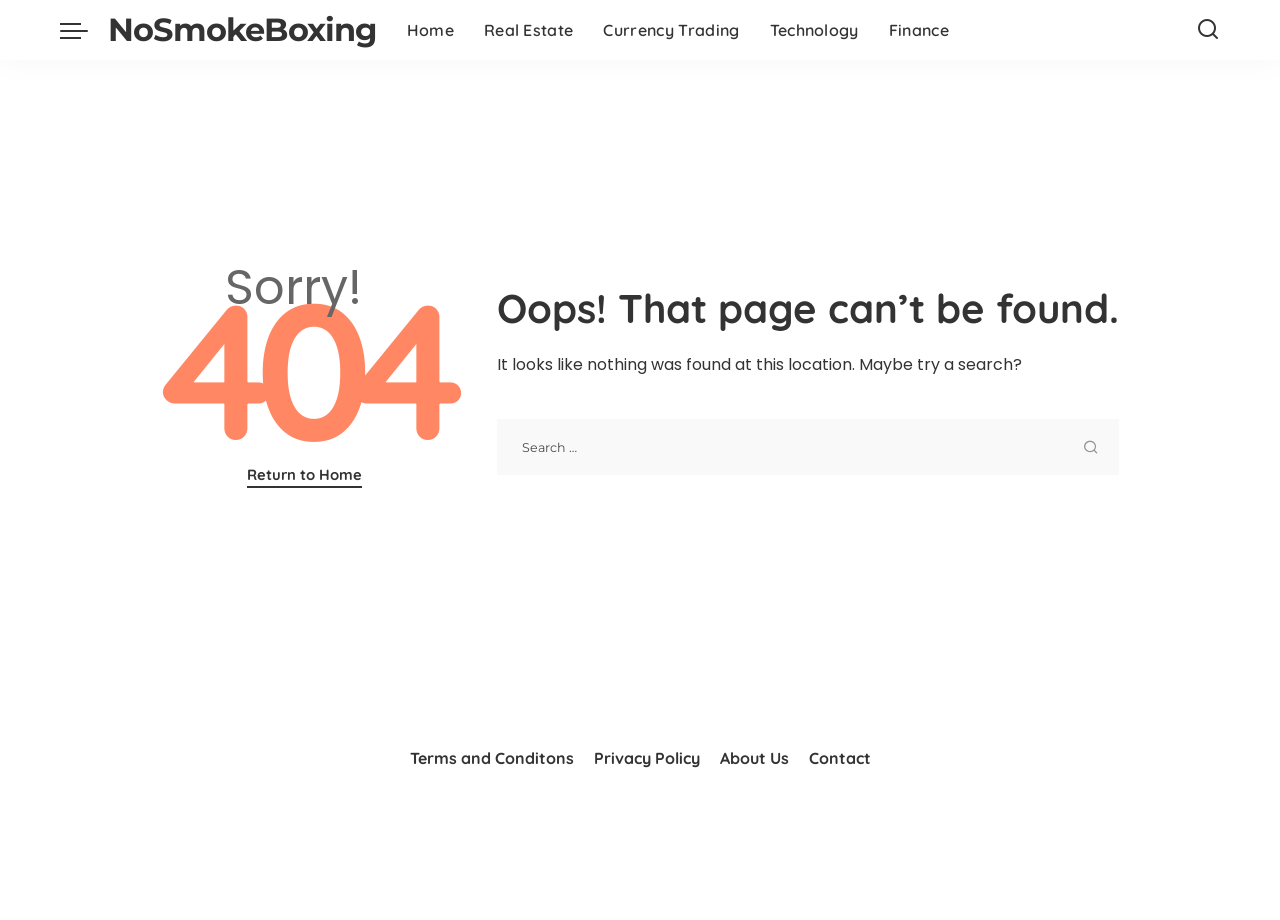Find the bounding box coordinates of the element to click in order to complete this instruction: "Click the 'Home' link". The bounding box coordinates must be four float numbers between 0 and 1, denoted as [left, top, right, bottom].

None